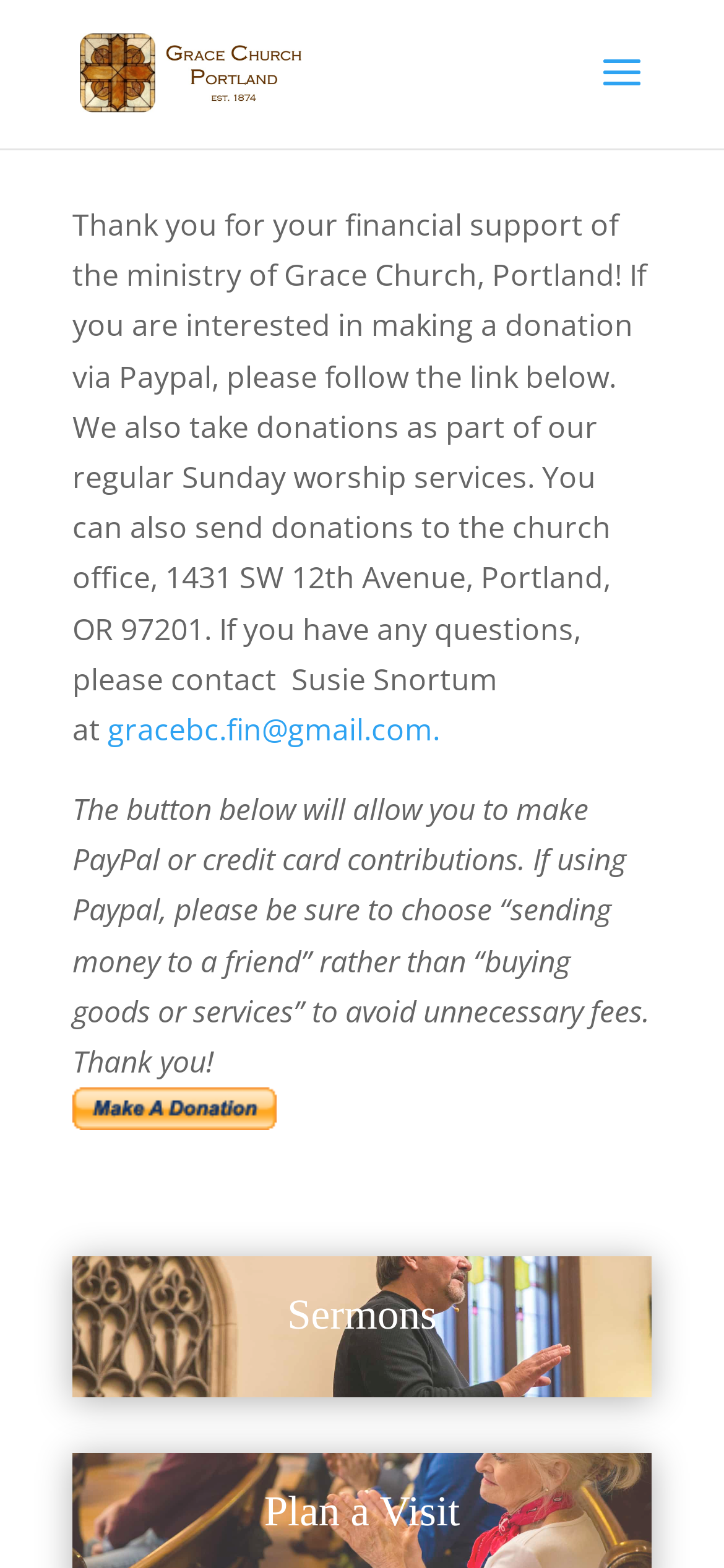With reference to the screenshot, provide a detailed response to the question below:
How can donations be sent to the church?

I found this information by reading the static text element that says 'You can also send donations to the church office, 1431 SW 12th Avenue, Portland, OR 97201.' This implies that donations can be sent by mail to this address or in person to the church office.